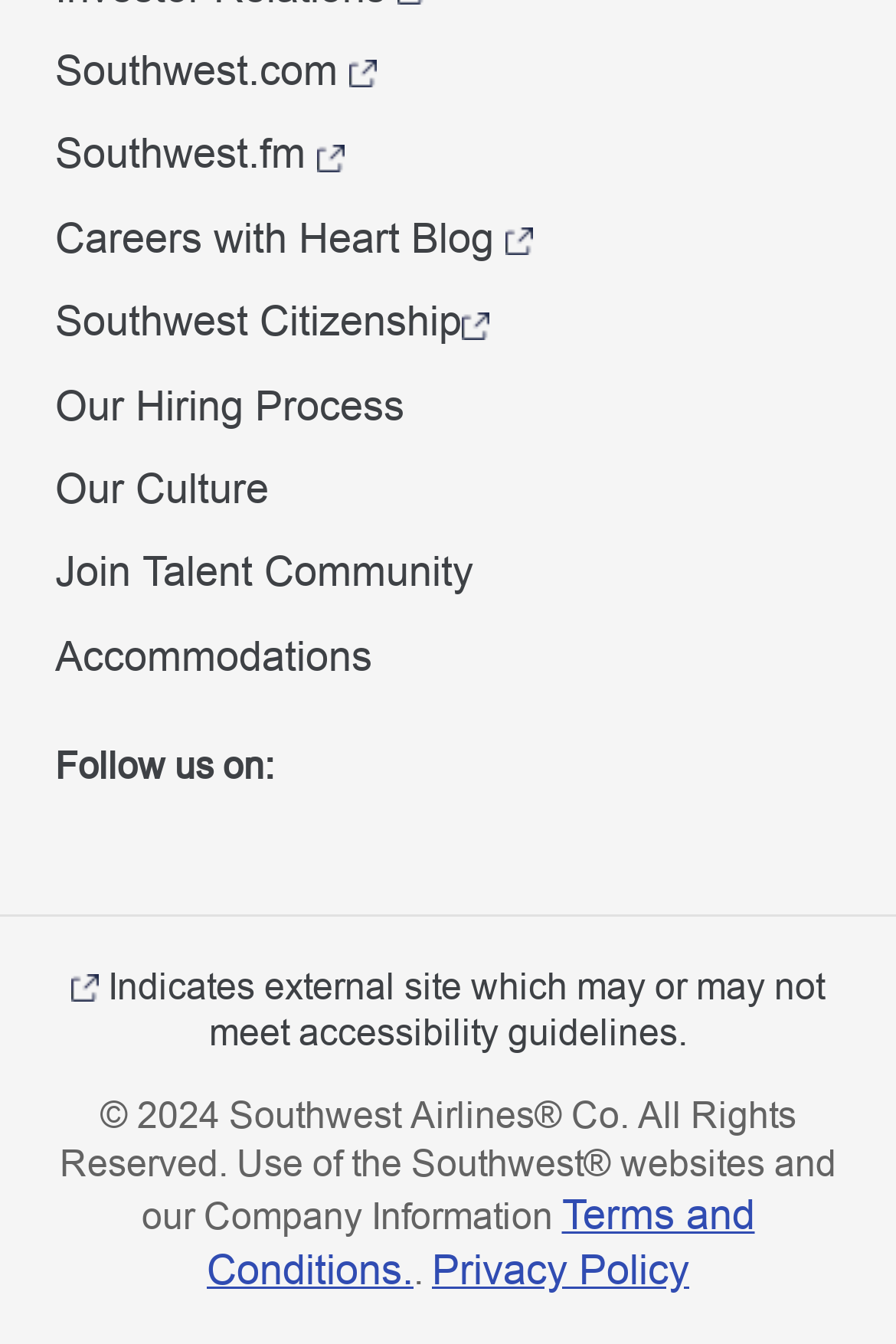Locate the bounding box coordinates of the area where you should click to accomplish the instruction: "Follow us on Facebook".

[0.062, 0.61, 0.121, 0.649]